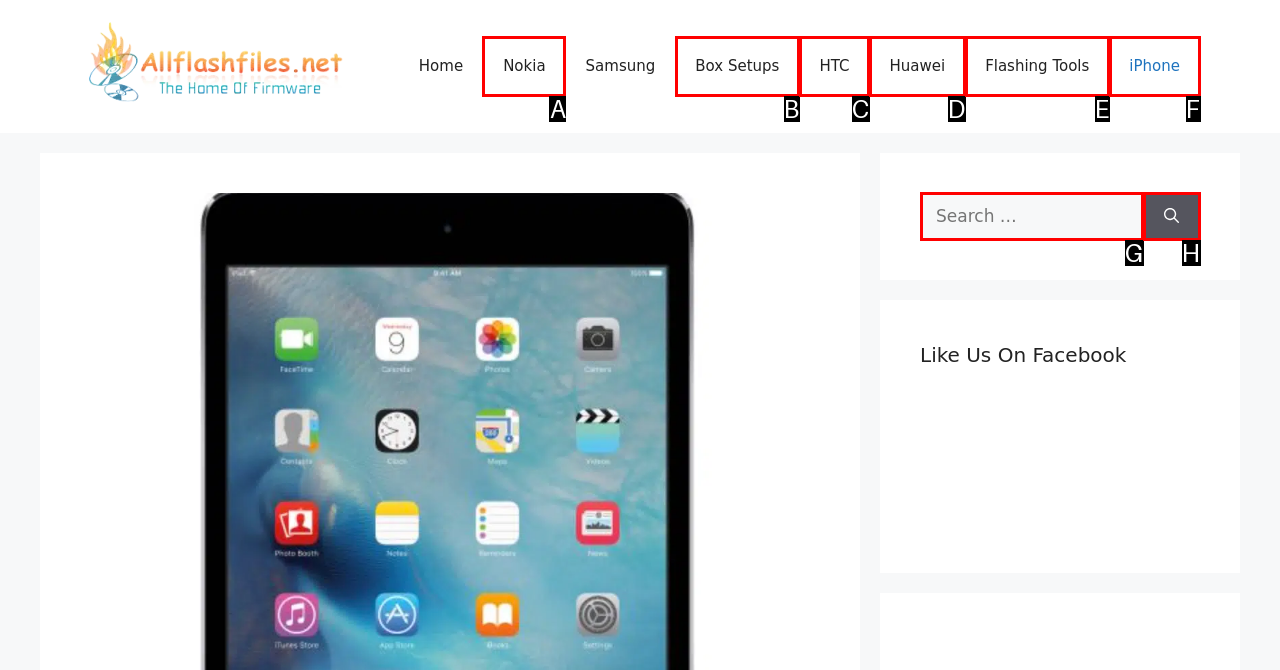Indicate which lettered UI element to click to fulfill the following task: Search Blogs
Provide the letter of the correct option.

None